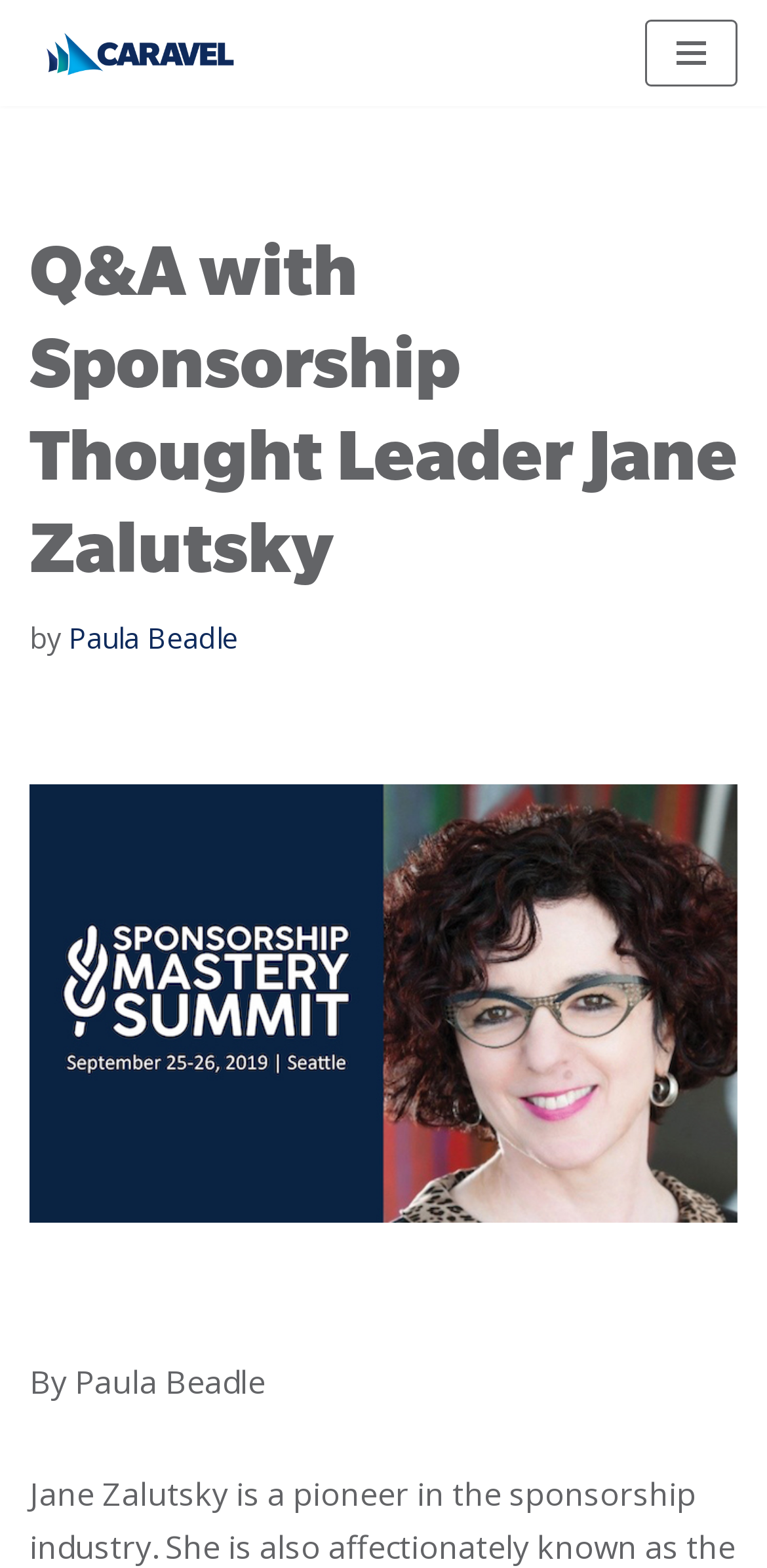What is the nickname of Jane Zalutsky?
Use the image to answer the question with a single word or phrase.

The Velvet Hammer